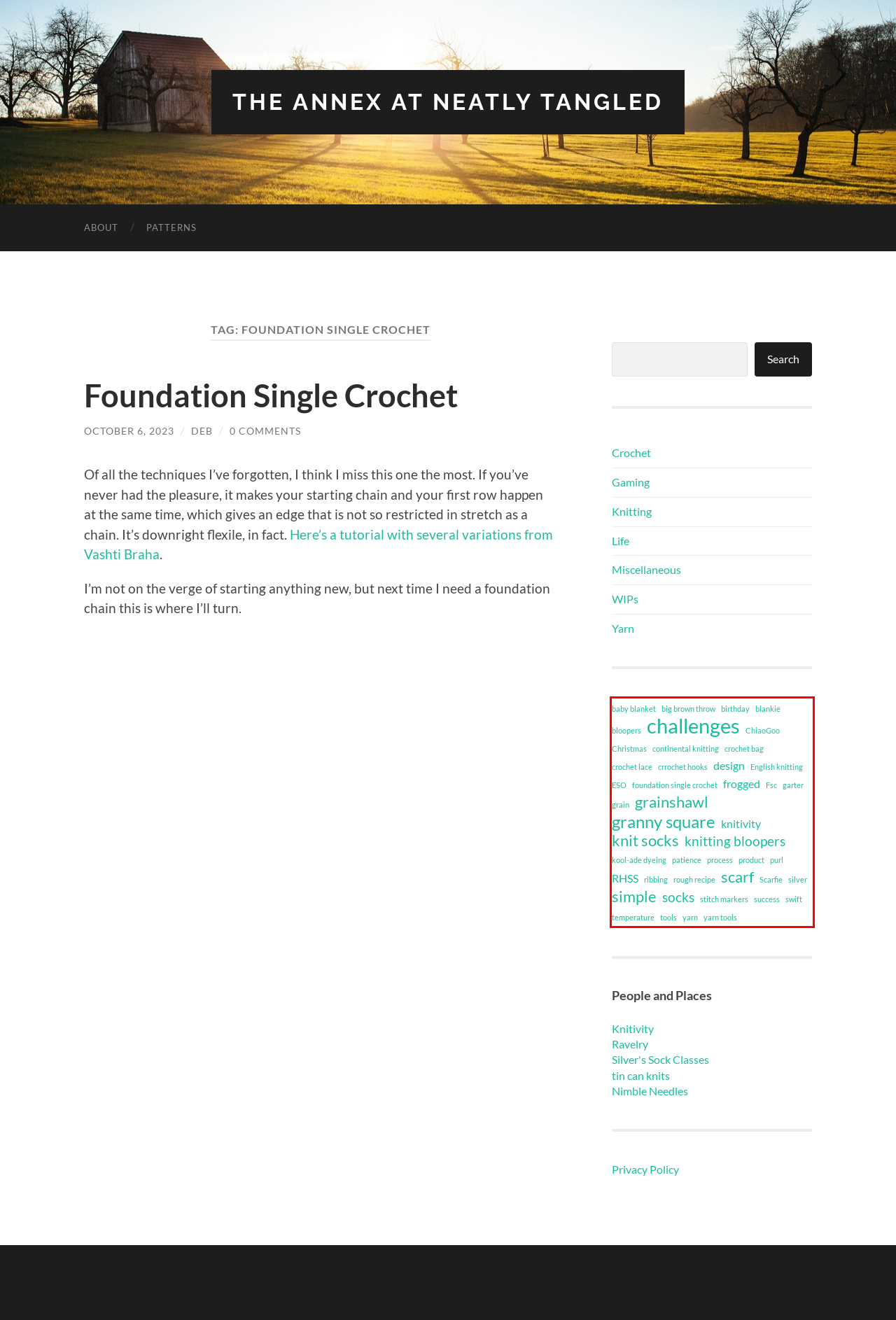Examine the webpage screenshot, find the red bounding box, and extract the text content within this marked area.

baby blanket big brown throw birthday blankie bloopers challenges ChiaoGoo Christmas continental knitting crochet bag crochet lace crrochet hooks design English knitting ESO foundation single crochet frogged Fsc garter grain grainshawl granny square knitivity knit socks knitting bloopers kool-ade dyeing patience process product purl RHSS ribbing rough recipe scarf Scarfie silver simple socks stitch markers success swift temperature tools yarn yarn tools